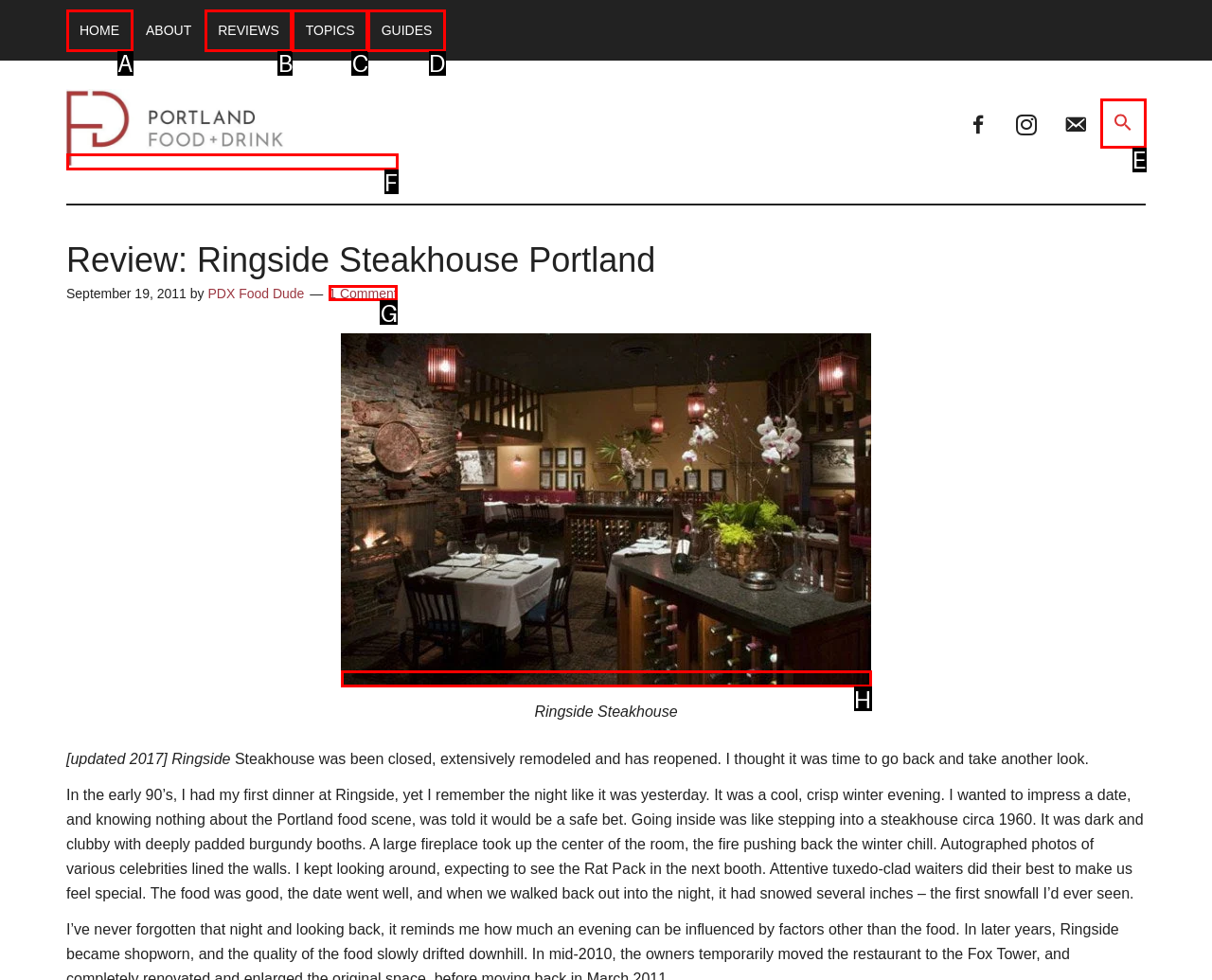Based on the given description: alt="Institute for Standardization of Serbia", determine which HTML element is the best match. Respond with the letter of the chosen option.

None